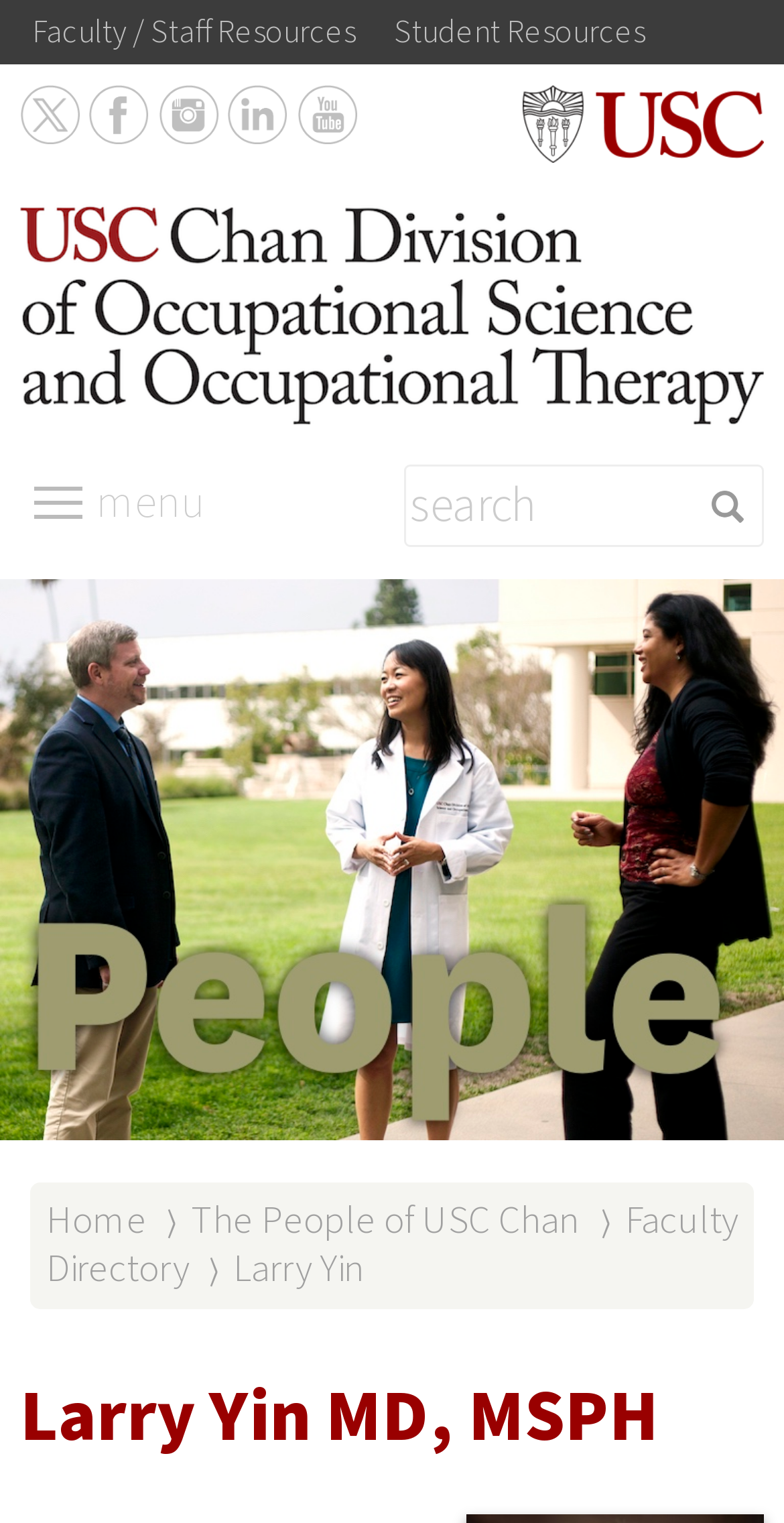Identify the bounding box of the HTML element described as: "input value="search" name="keywords"".

[0.515, 0.305, 0.974, 0.359]